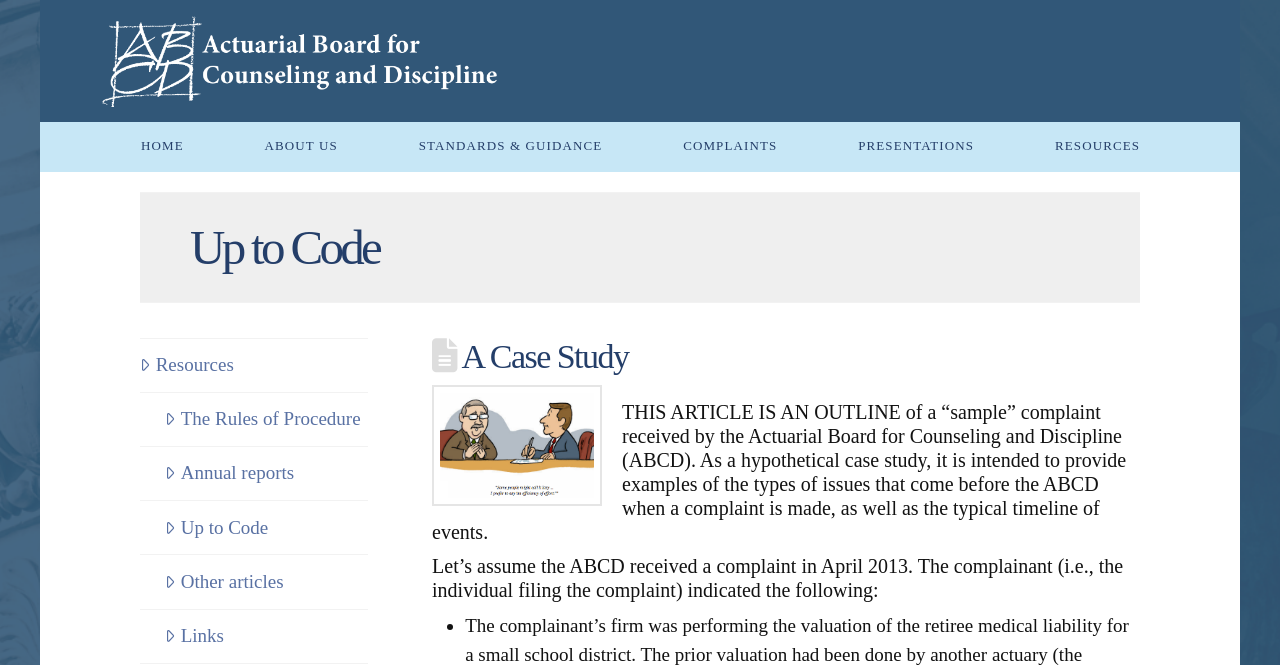Kindly determine the bounding box coordinates for the area that needs to be clicked to execute this instruction: "go to home page".

[0.078, 0.183, 0.175, 0.258]